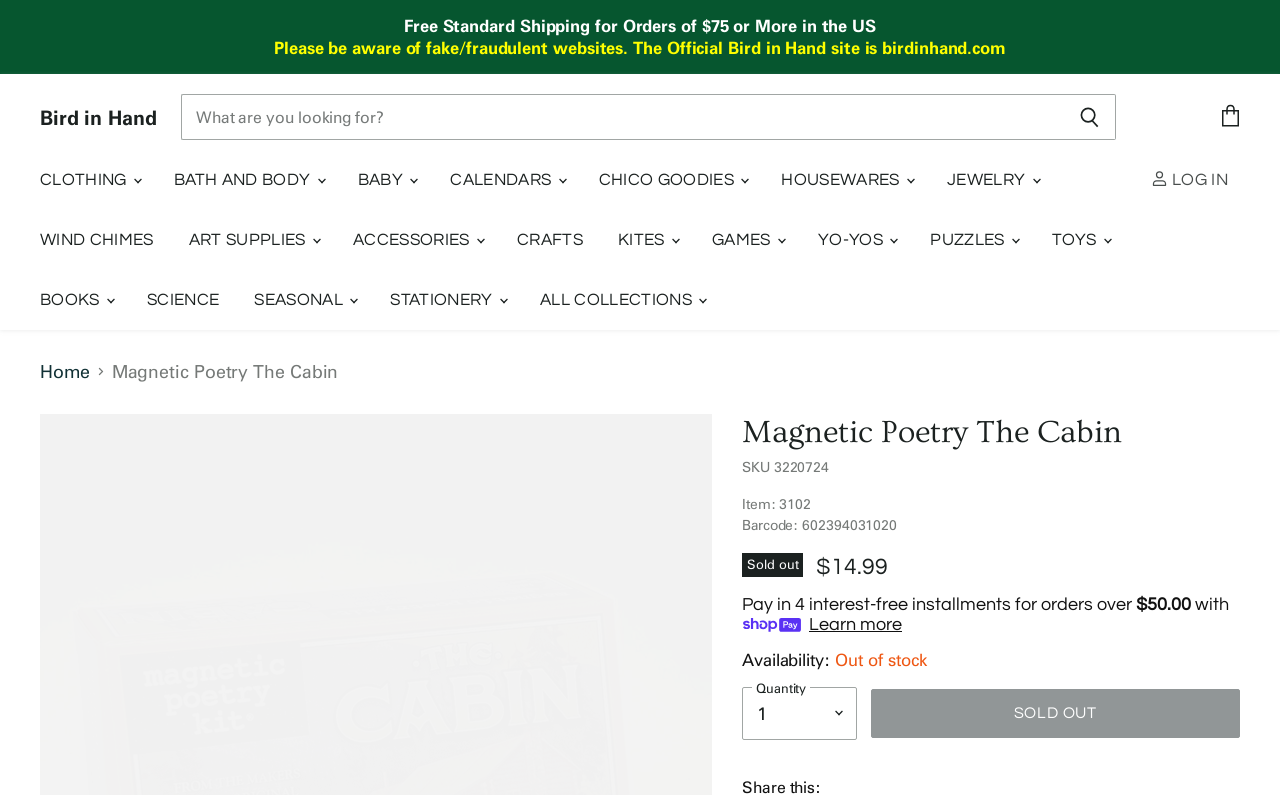Identify and extract the heading text of the webpage.

Magnetic Poetry The Cabin